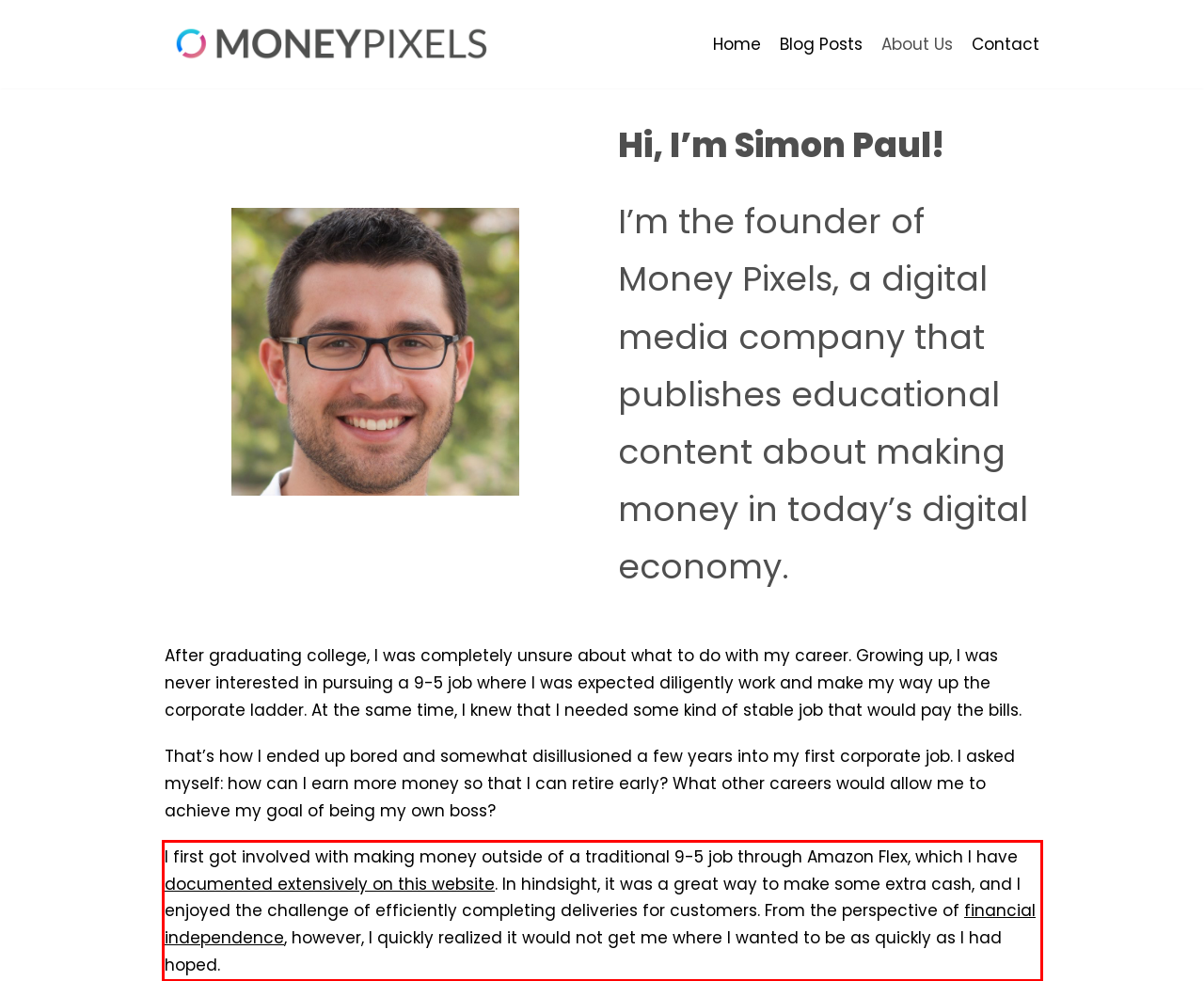Given the screenshot of the webpage, identify the red bounding box, and recognize the text content inside that red bounding box.

I first got involved with making money outside of a traditional 9-5 job through Amazon Flex, which I have documented extensively on this website. In hindsight, it was a great way to make some extra cash, and I enjoyed the challenge of efficiently completing deliveries for customers. From the perspective of financial independence, however, I quickly realized it would not get me where I wanted to be as quickly as I had hoped.